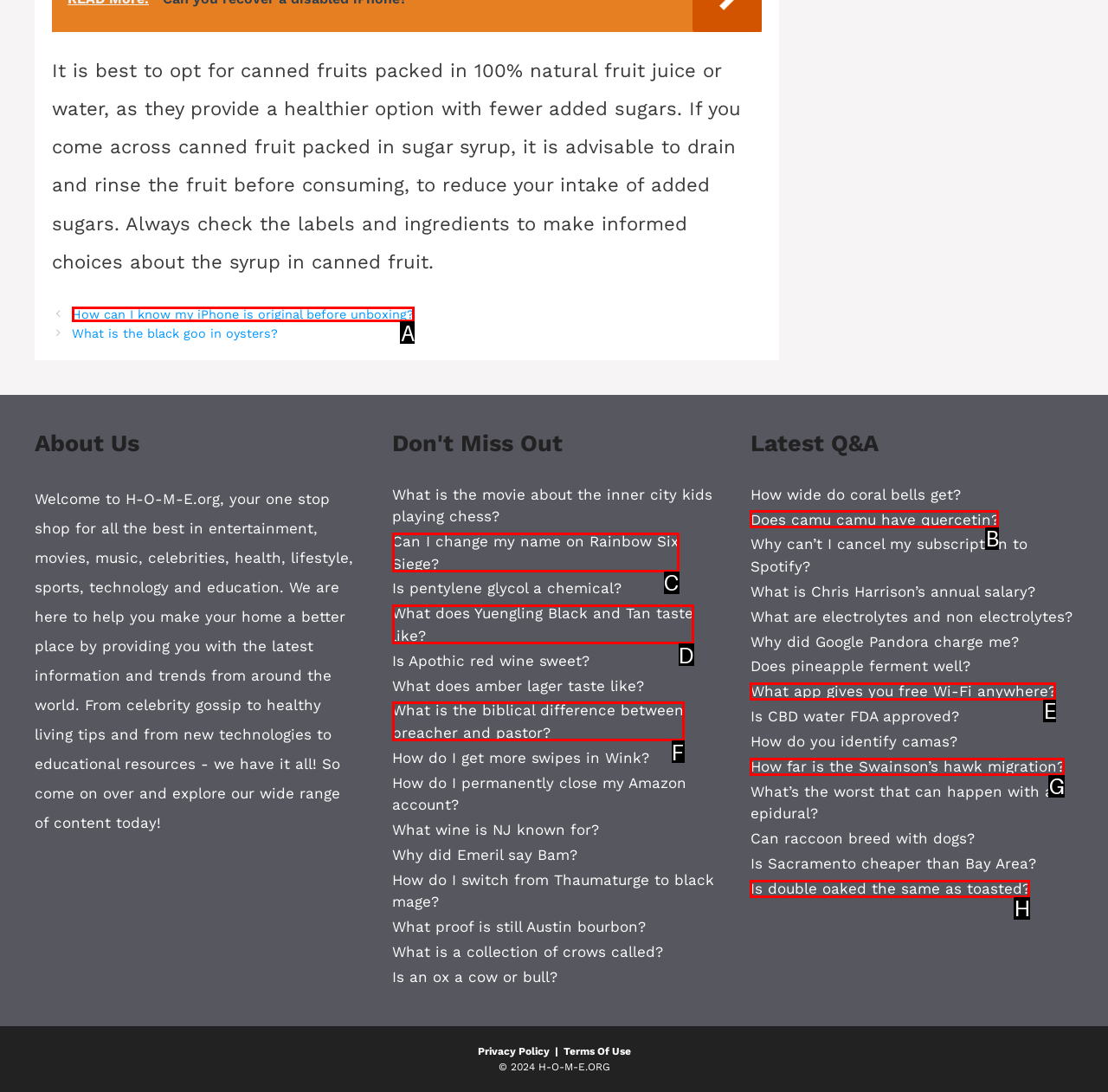Which HTML element should be clicked to complete the following task: Click on 'How can I know my iPhone is original before unboxing?'?
Answer with the letter corresponding to the correct choice.

A